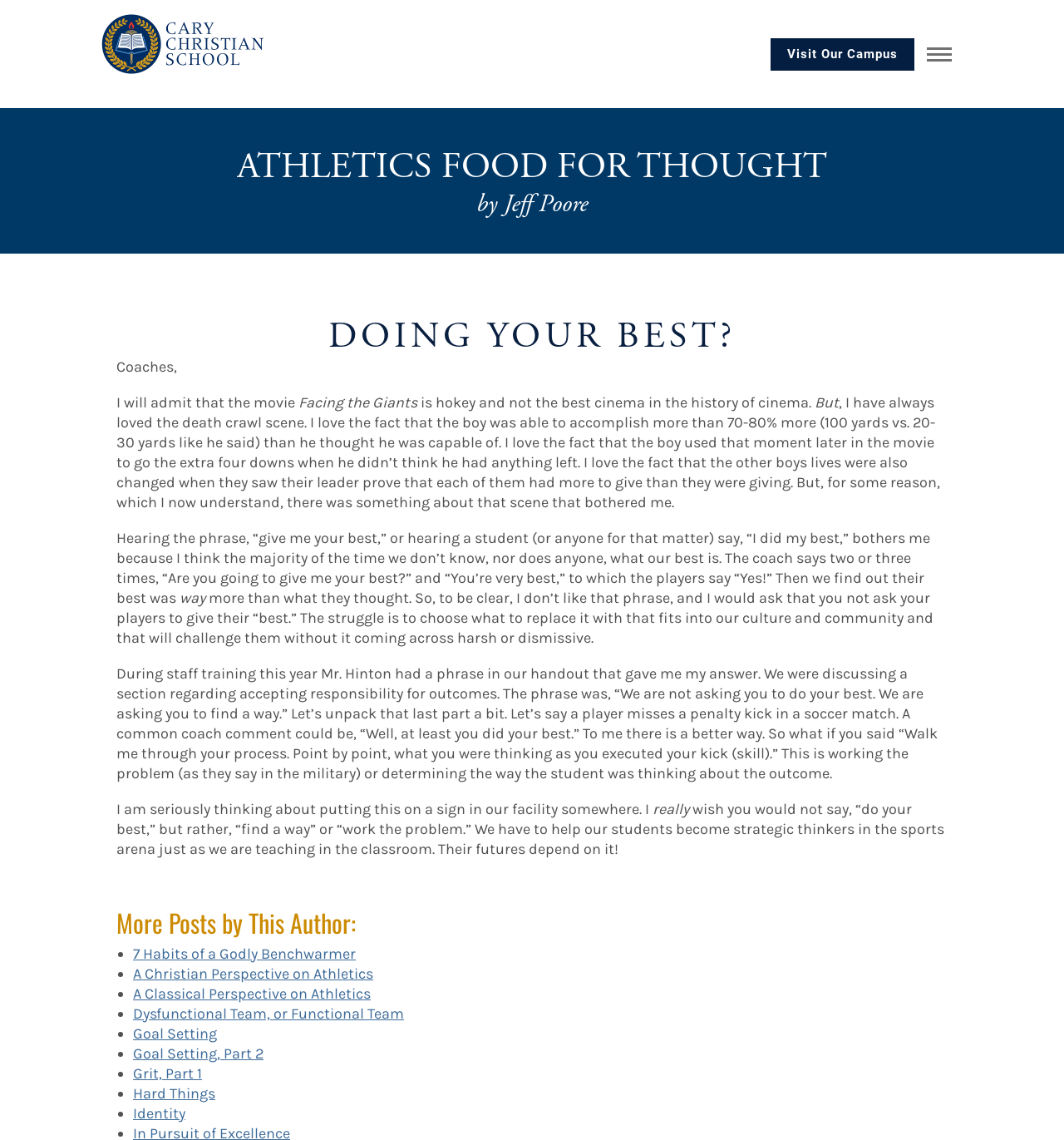Identify the bounding box coordinates of the element to click to follow this instruction: 'Explore the post '7 Habits of a Godly Benchwarmer''. Ensure the coordinates are four float values between 0 and 1, provided as [left, top, right, bottom].

[0.125, 0.829, 0.334, 0.845]